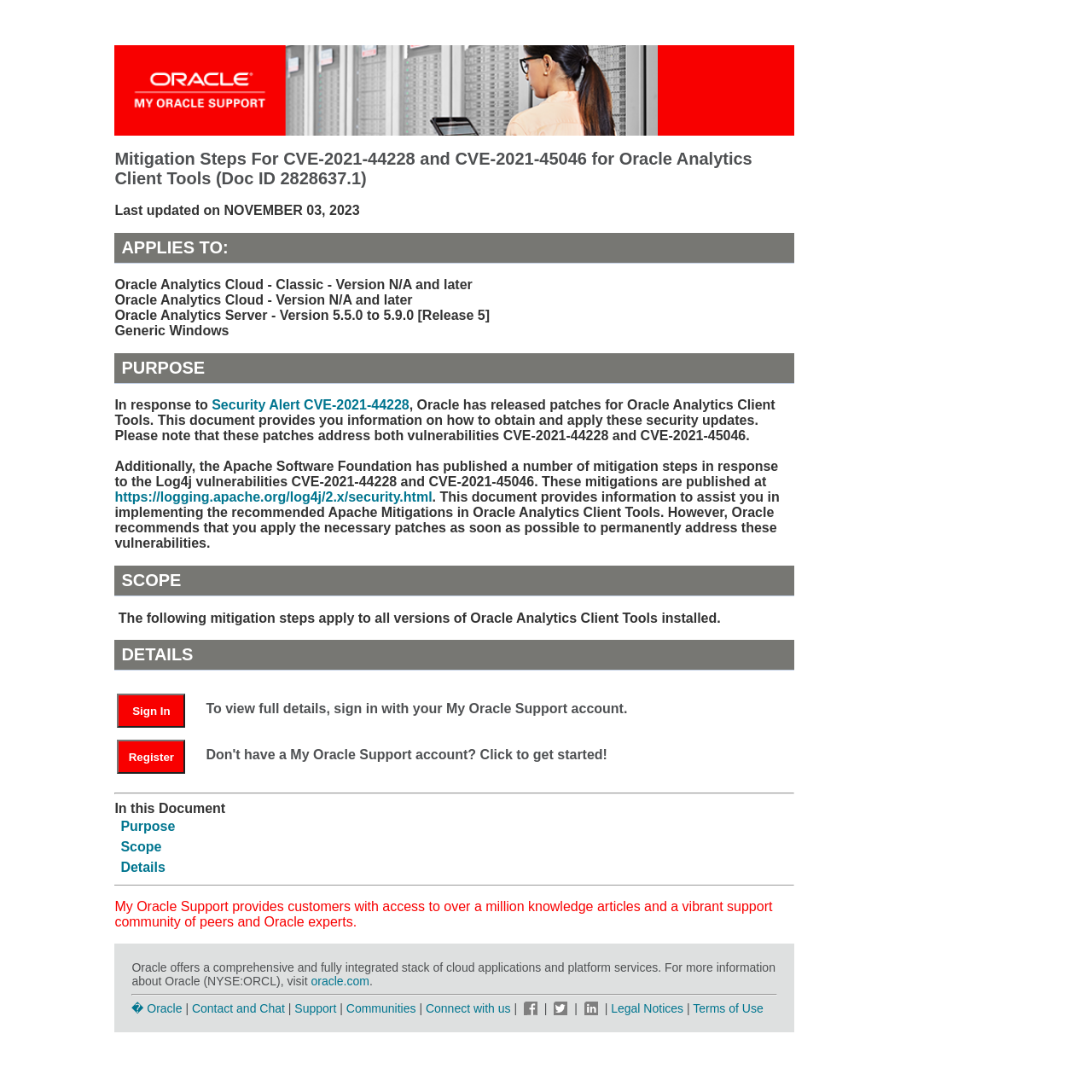Based on the image, give a detailed response to the question: Is a My Oracle Support account required to view full details?

The webpage has a table with a row that says 'To view full details, sign in with your My Oracle Support account.' This implies that a My Oracle Support account is required to view full details.